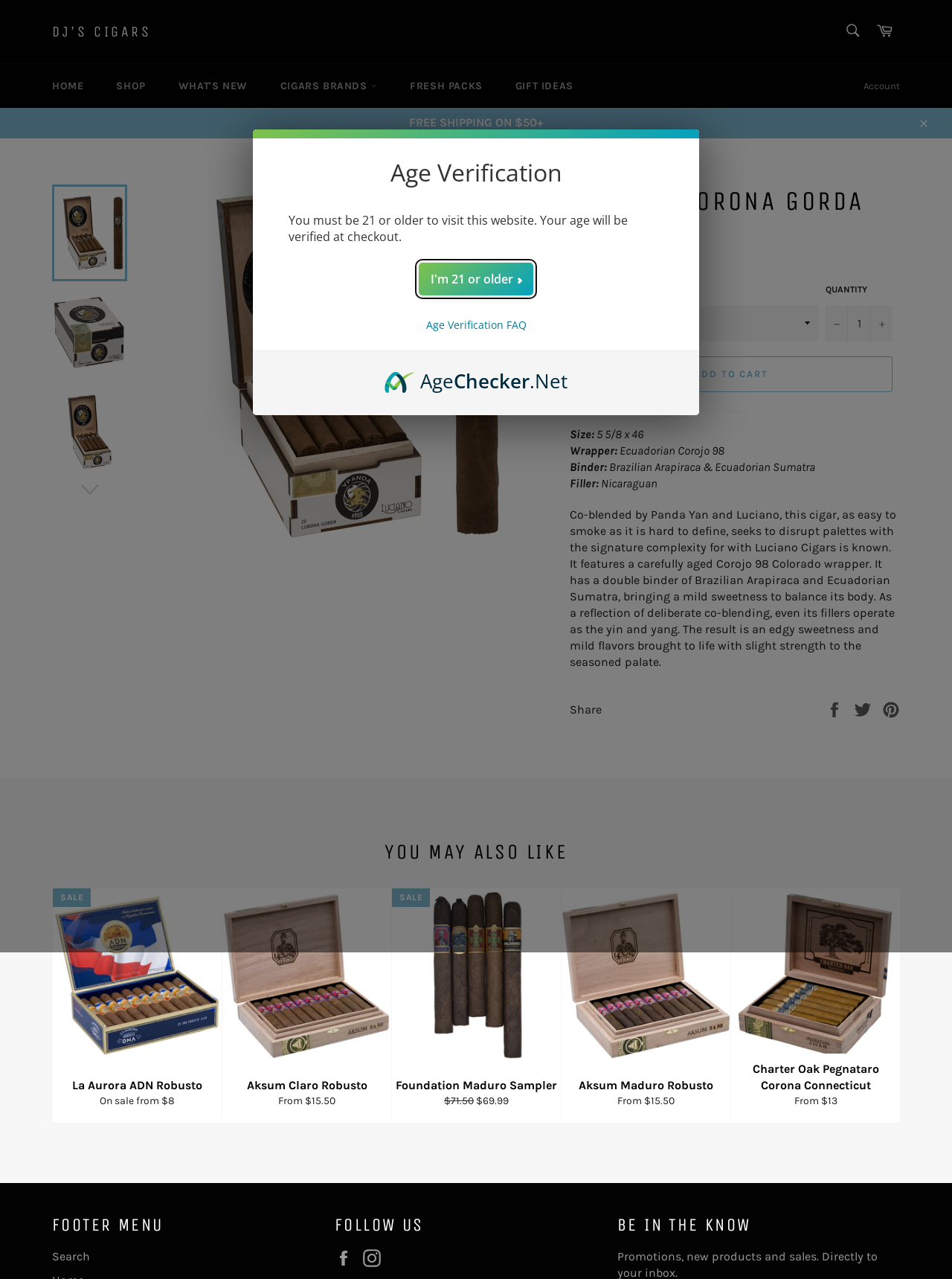Create an elaborate caption that covers all aspects of the webpage.

This webpage is about a specific cigar product, Y Panda Corona Gorda, on an online store called DJ's Cigars. At the top of the page, there is a navigation menu with links to the home page, shop, what's new, cigars brands, fresh packs, gift ideas, and account. On the right side of the navigation menu, there is a search bar and a cart link. Below the navigation menu, there is a banner that reads "FREE SHIPPING ON $50+".

The main content of the page is divided into two sections. On the left side, there is an image of the Y Panda Corona Gorda cigar, and below it, there are four links to the same product with different images. On the right side, there is a product description section that includes the product name, regular price, and availability. Below the product description, there is a section that displays the product details, including size, wrapper, binder, and filler.

Under the product details section, there is a button to add the product to the cart. Below the add to cart button, there is a section that describes the product features, including the signature complexity and the carefully aged Corojo 98 Colorado wrapper.

Further down the page, there is a section that allows users to share the product on social media platforms such as Facebook, Twitter, and Pinterest. Below the social media sharing section, there is a section titled "YOU MAY ALSO LIKE" that displays four recommended products with images, names, and prices.

The recommended products are displayed in a grid layout, with two products on each row. Each product has an image, name, and price, and users can click on the product to view more details.